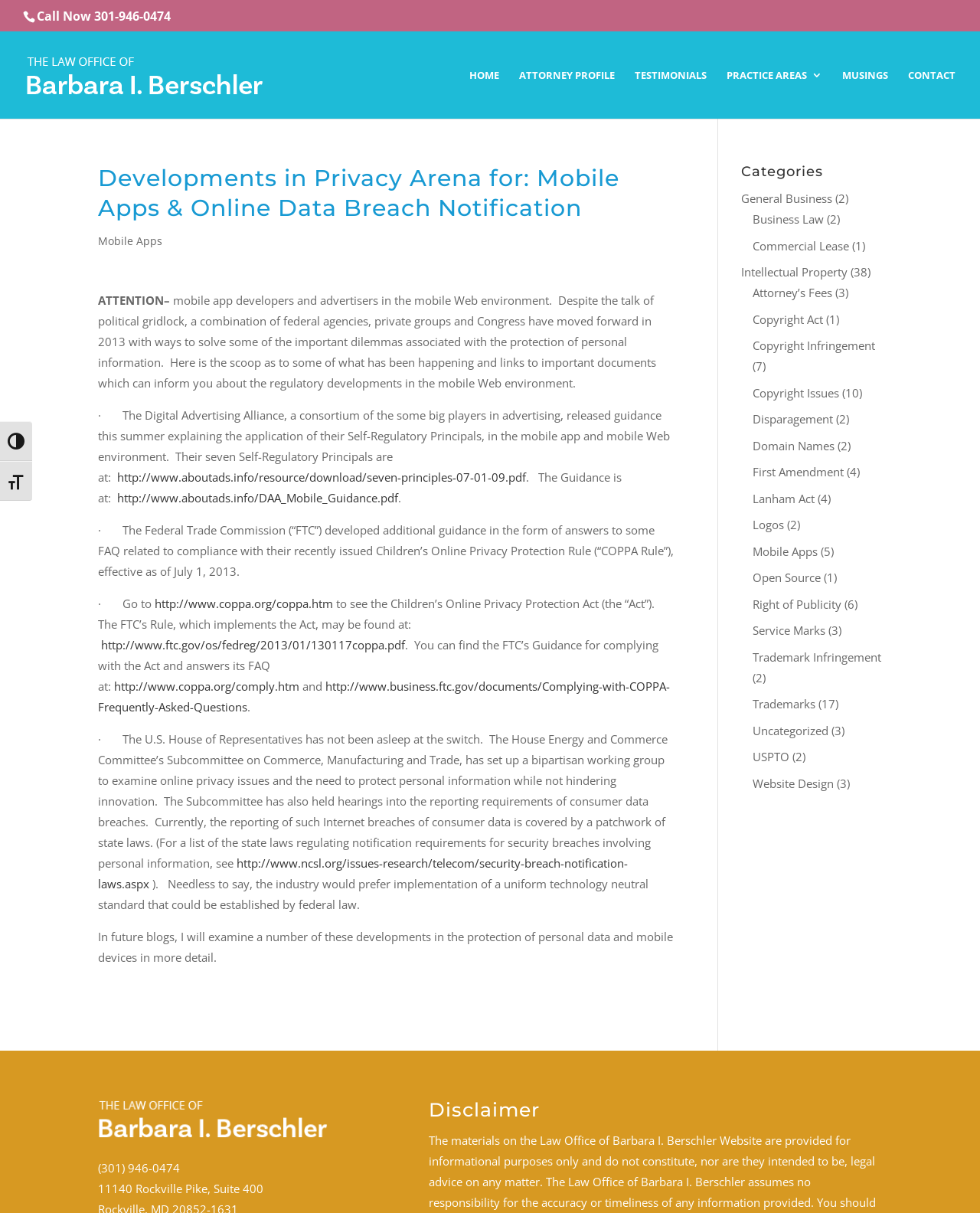What is the phone number to call?
Please look at the screenshot and answer in one word or a short phrase.

(301) 946-0474